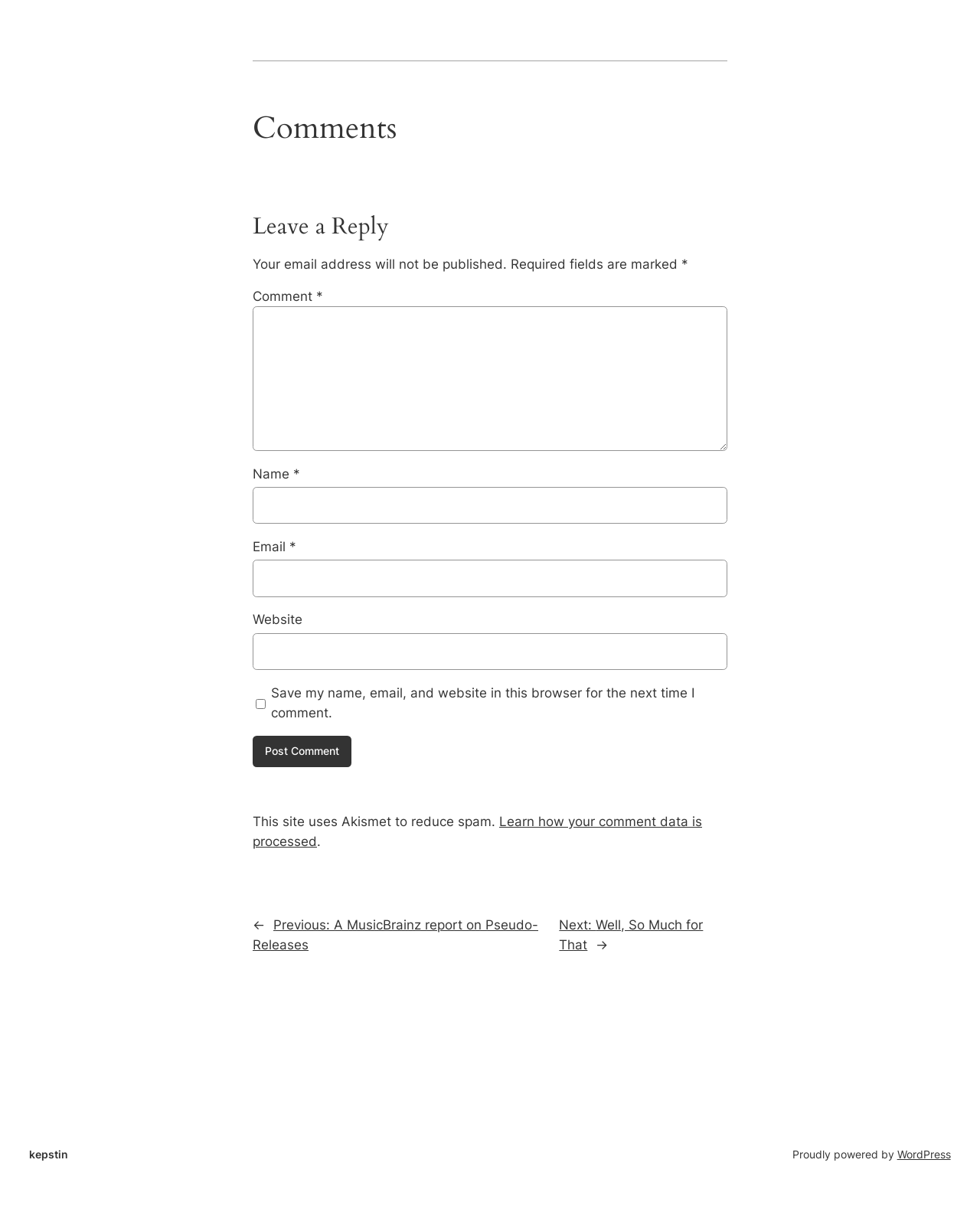What is the label of the first textbox?
Using the visual information, reply with a single word or short phrase.

Comment